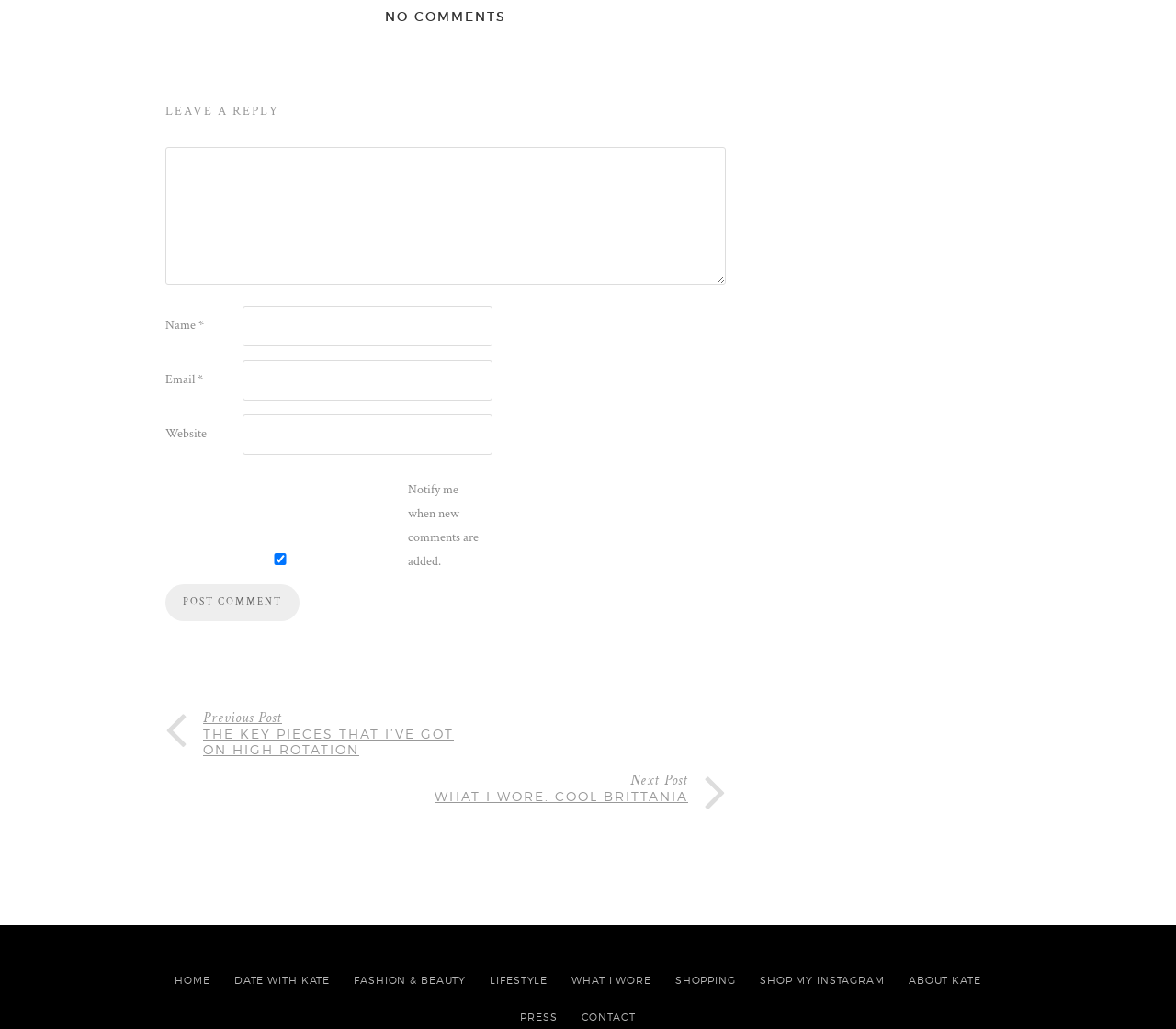Find the bounding box coordinates for the area you need to click to carry out the instruction: "Go to home page". The coordinates should be four float numbers between 0 and 1, indicated as [left, top, right, bottom].

[0.149, 0.935, 0.179, 0.971]